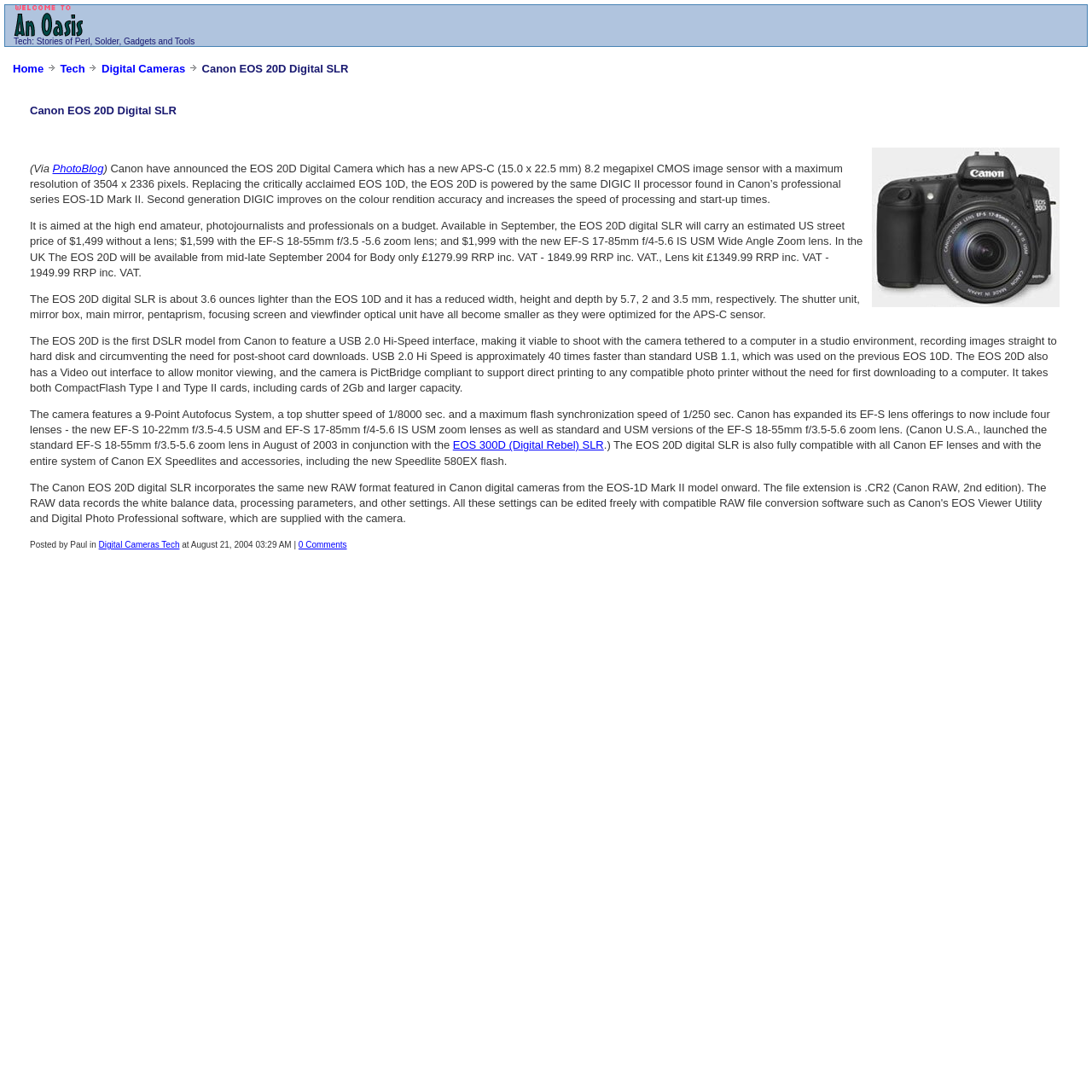What is the name of the digital camera announced by Canon?
Using the image, respond with a single word or phrase.

EOS 20D